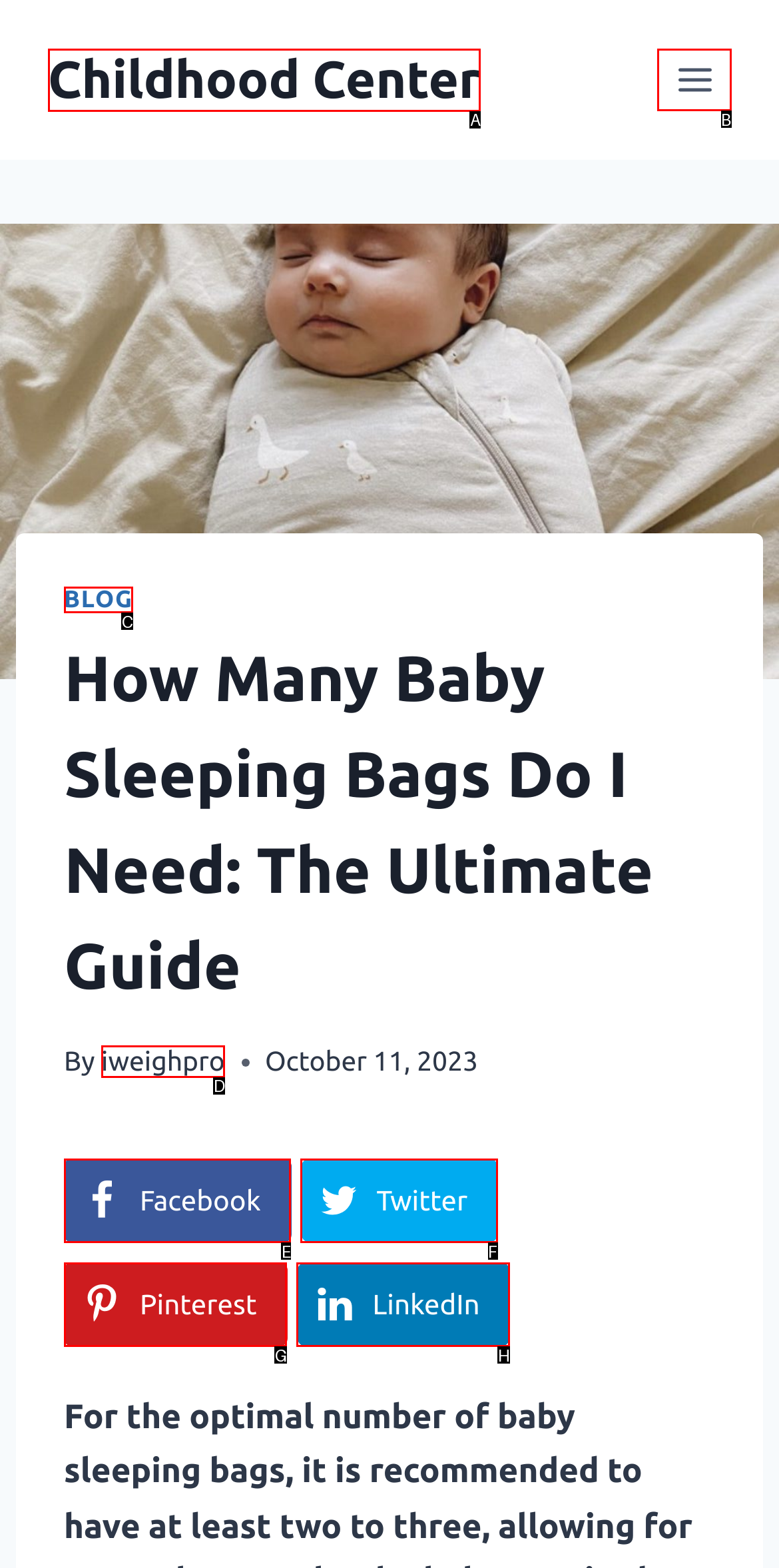Indicate the letter of the UI element that should be clicked to accomplish the task: Click the Childhood Center link. Answer with the letter only.

A